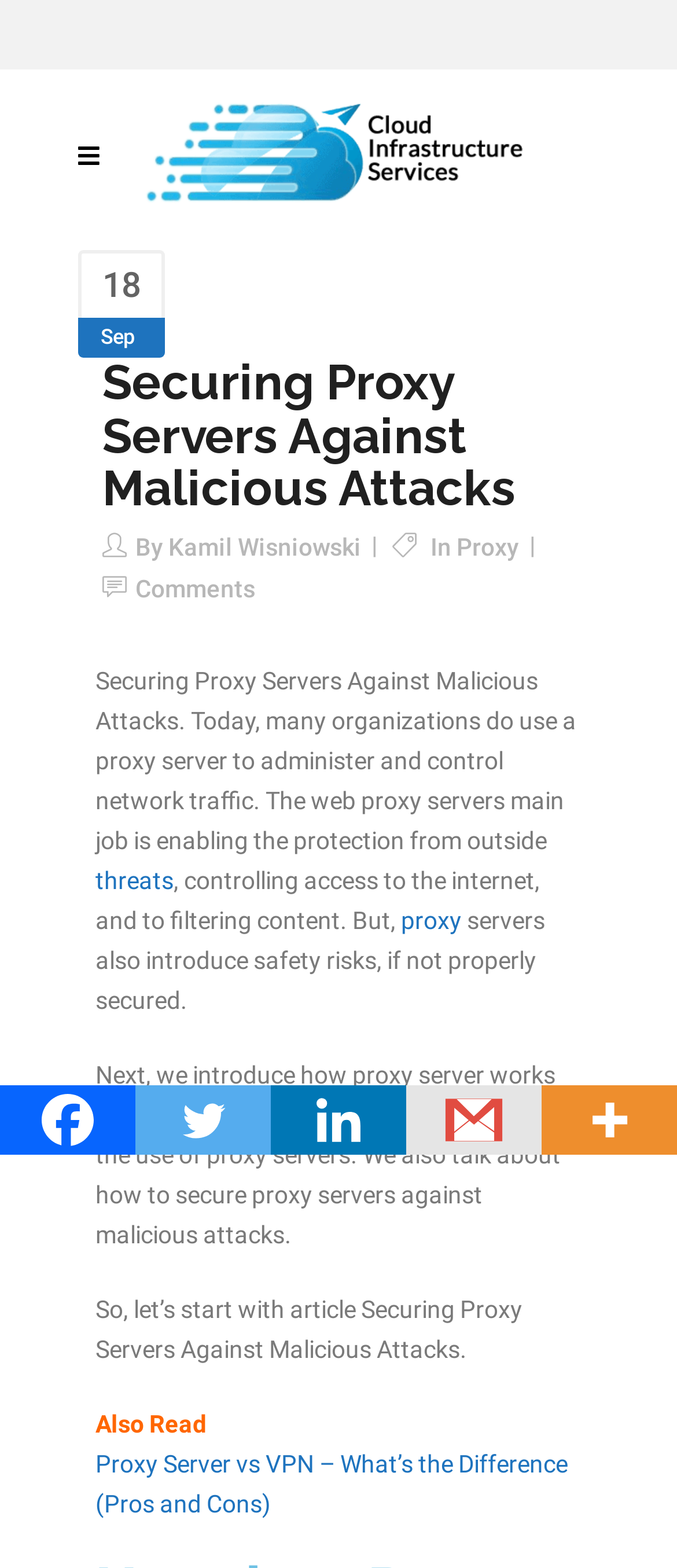Find the bounding box coordinates of the element to click in order to complete the given instruction: "Read the article by Kamil Wisniowski."

[0.249, 0.34, 0.533, 0.358]